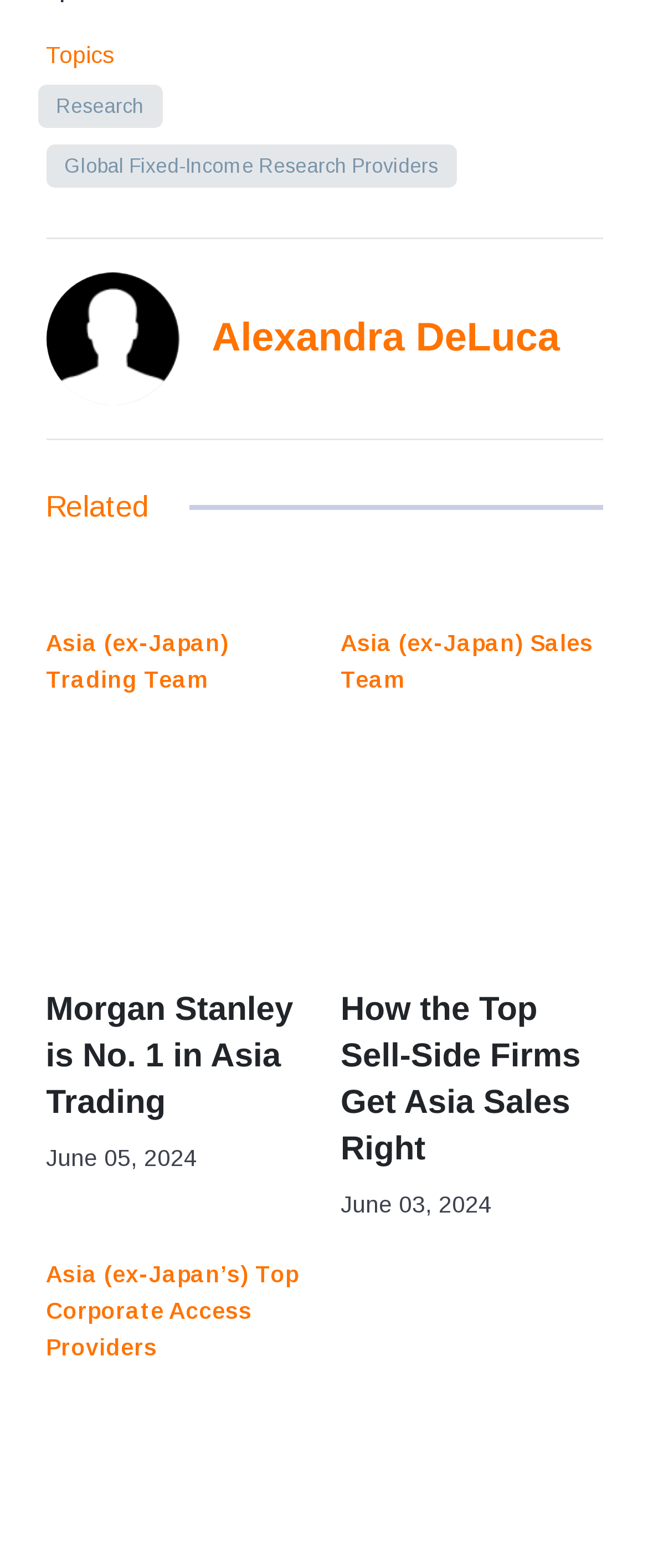What is the title of the article with the image 'ASIA SALES 2024.png'?
Look at the image and answer the question with a single word or phrase.

How the Top Sell-Side Firms Get Asia Sales Right